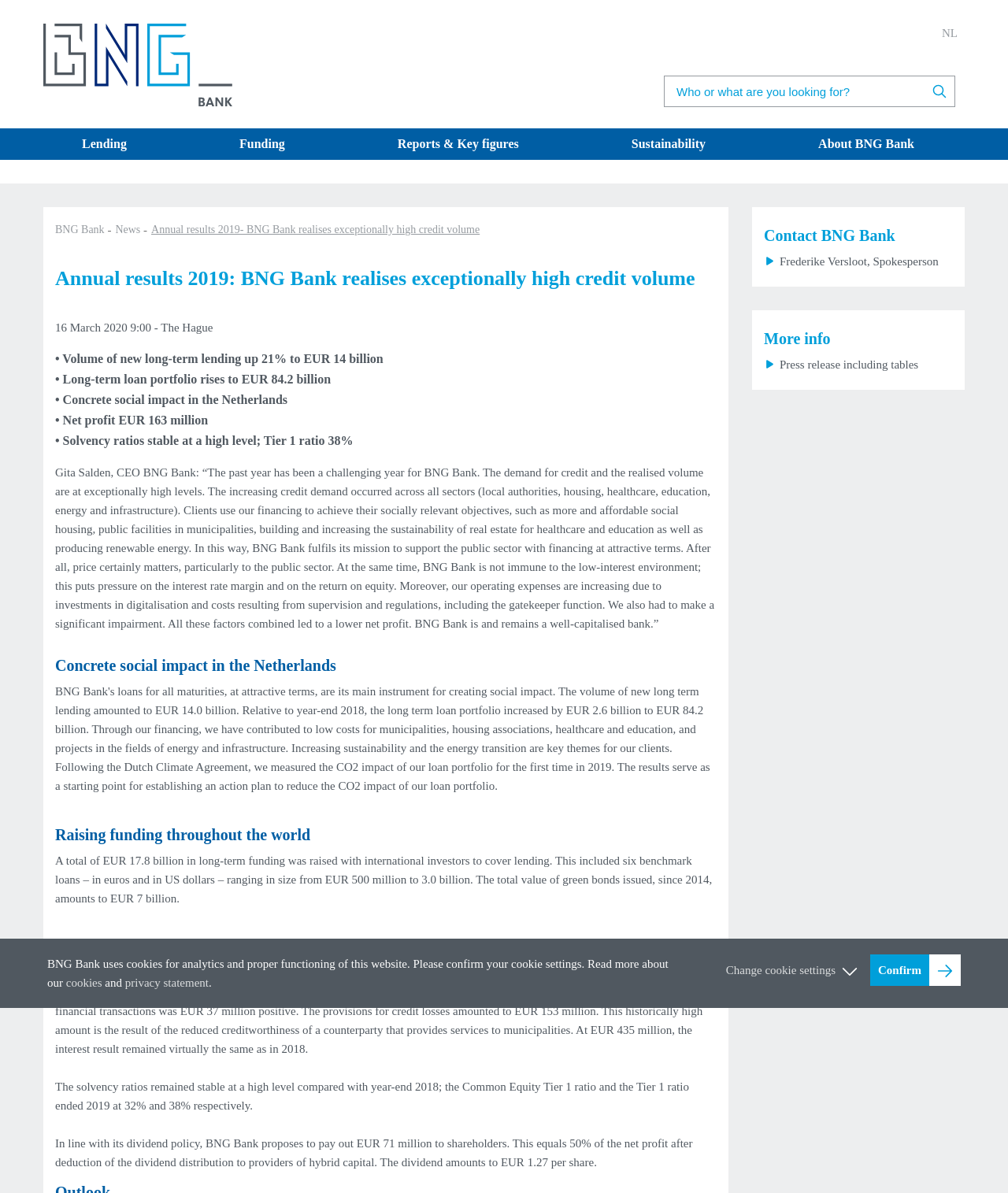What is the target return on equity?
Please utilize the information in the image to give a detailed response to the question.

I found the answer by reading the static text elements on the webpage. One of the static text elements mentions 'The return on equity amounted to 3.6%, while the target is 3.7%.' which provides the answer to the question.